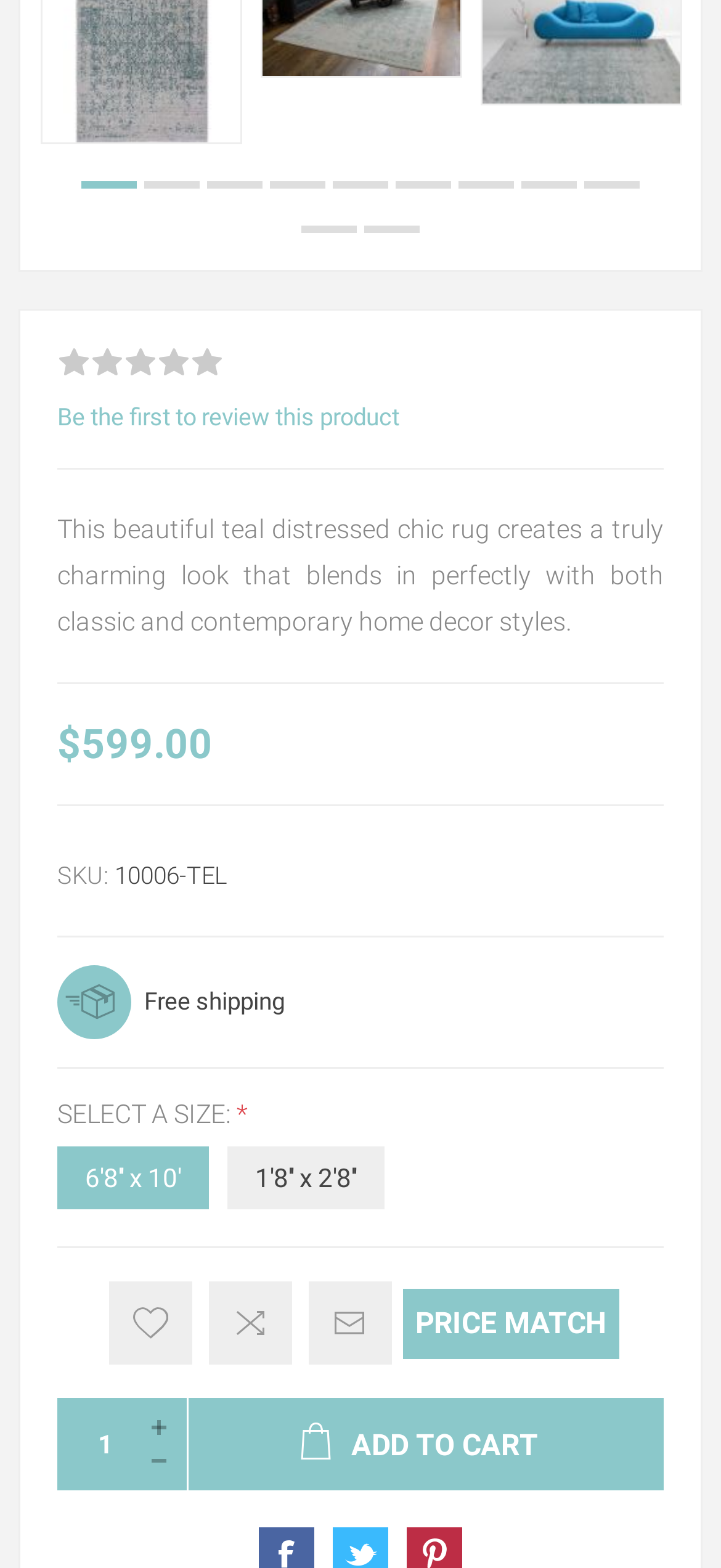Find the bounding box coordinates of the element's region that should be clicked in order to follow the given instruction: "Add to wishlist". The coordinates should consist of four float numbers between 0 and 1, i.e., [left, top, right, bottom].

[0.15, 0.818, 0.265, 0.871]